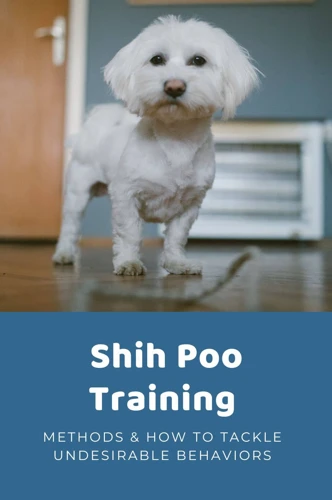What is the color of the dog's coat?
From the image, respond with a single word or phrase.

White